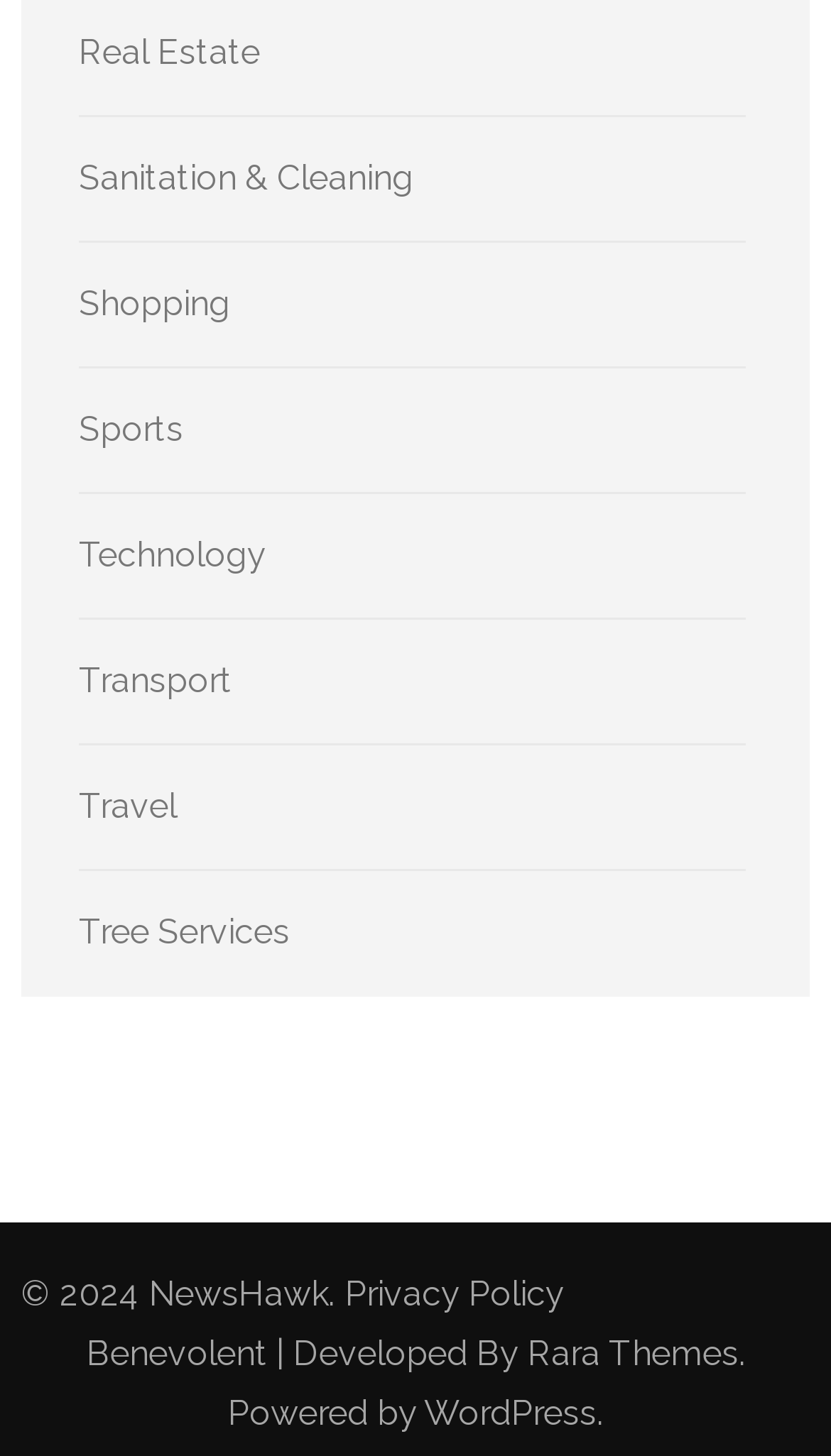Given the element description "Sanitation & Cleaning", identify the bounding box of the corresponding UI element.

[0.095, 0.109, 0.497, 0.137]